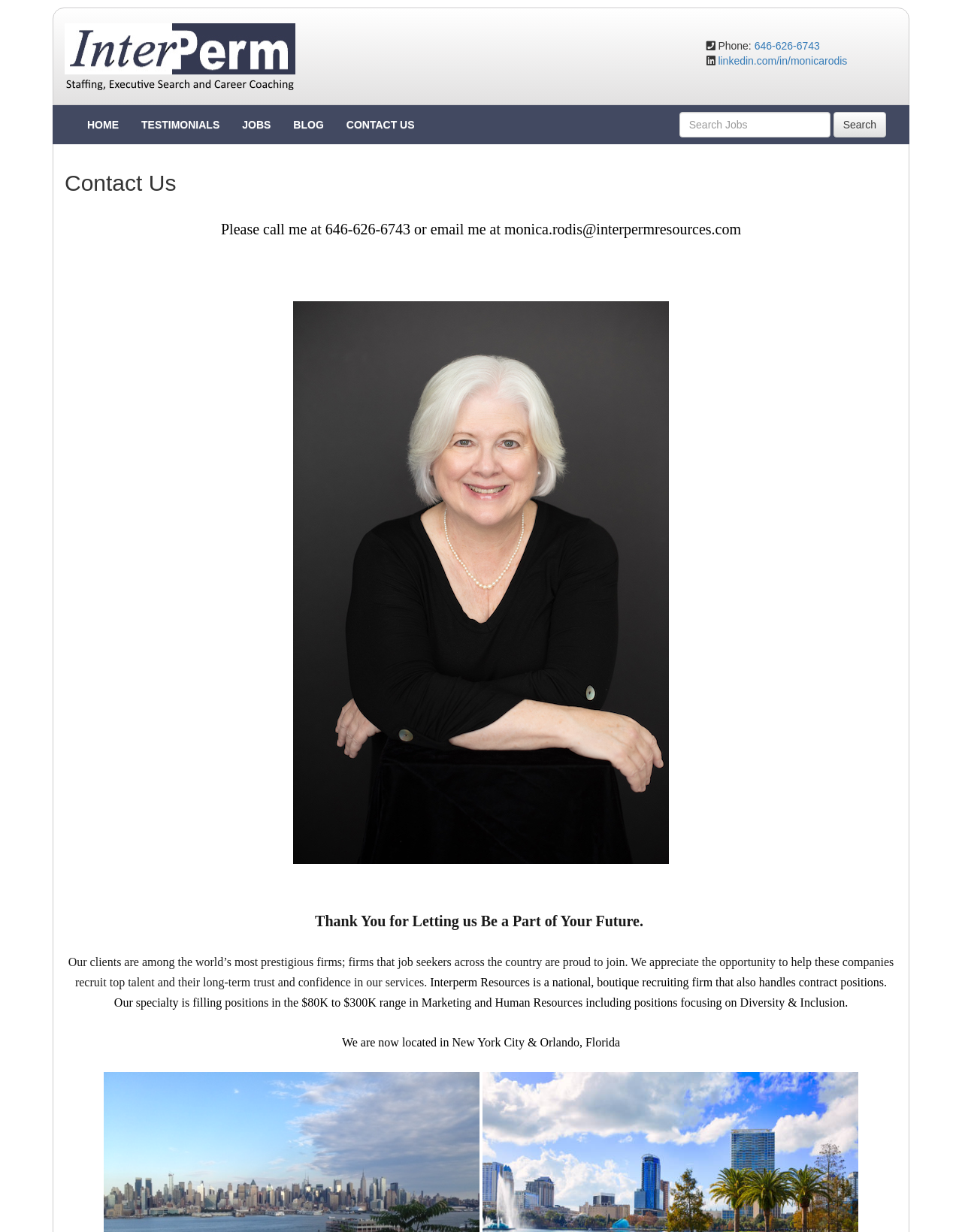Summarize the contents and layout of the webpage in detail.

The webpage is about Interperm Resources, LLC., a national boutique recruiting firm. At the top left corner, there is a logo image. Below the logo, there is a navigation menu with links to "HOME", "TESTIMONIALS", "JOBS", "BLOG", and "CONTACT US". 

On the right side of the navigation menu, there is a phone number "646-626-6743" and a LinkedIn link. Below these, there is a search box labeled "Search Jobs" with a "Search" button next to it.

The main content of the page is headed by a "Contact Us" title. Below the title, there is a brief message from Monica Rodis, the founder, with her phone number and email address. To the right of this message, there is a personal image of Monica Rodis.

The page also features a section with a background image, where the company's mission and values are described. The text explains that Interperm Resources helps prestigious firms recruit top talent and that they specialize in filling positions in the $80K to $300K range in Marketing and Human Resources, including positions focusing on Diversity & Inclusion. Additionally, the company's locations in New York City and Orlando, Florida are mentioned.